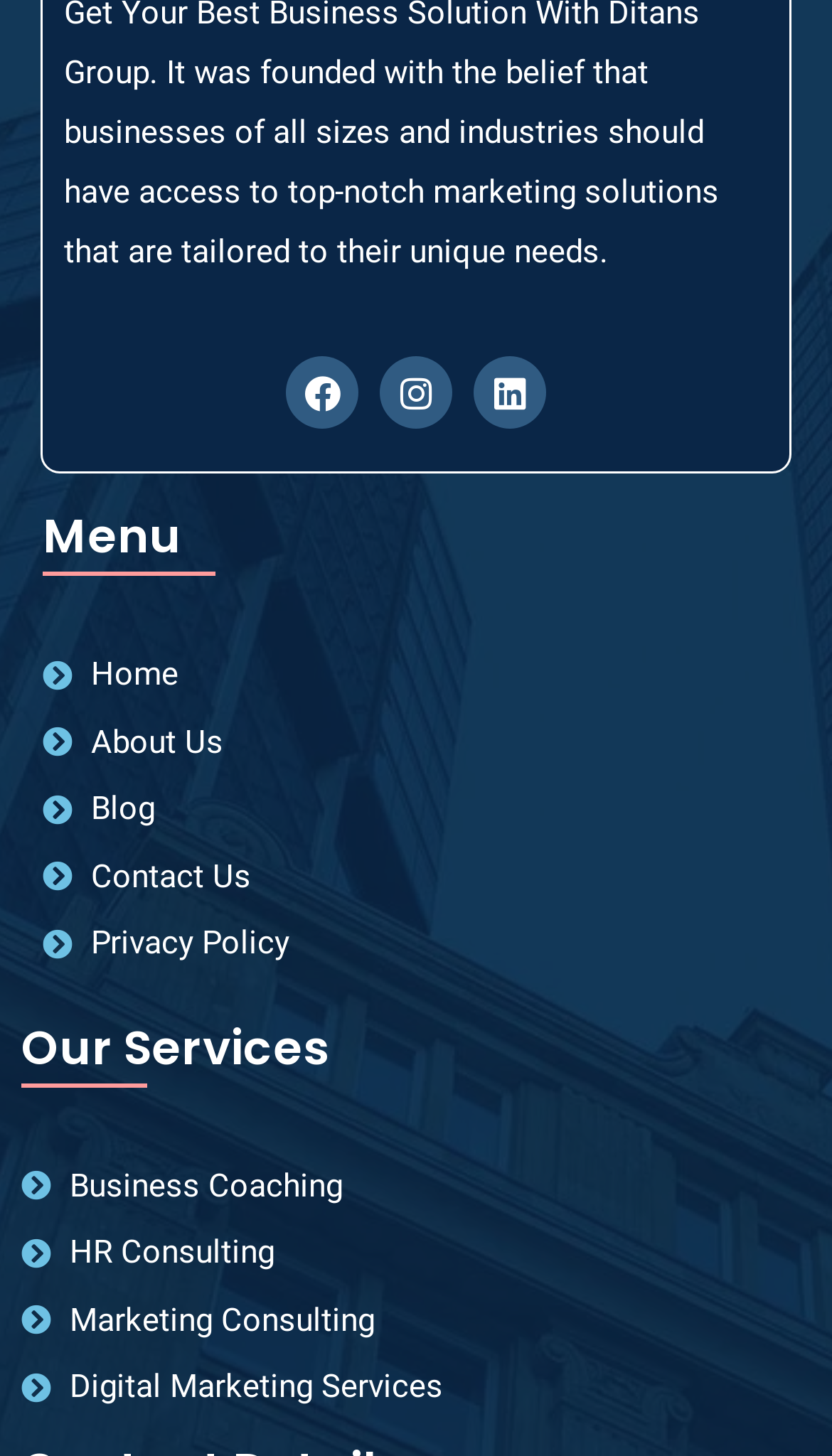Specify the bounding box coordinates of the area that needs to be clicked to achieve the following instruction: "Explore Digital Marketing Services".

[0.026, 0.937, 0.974, 0.97]